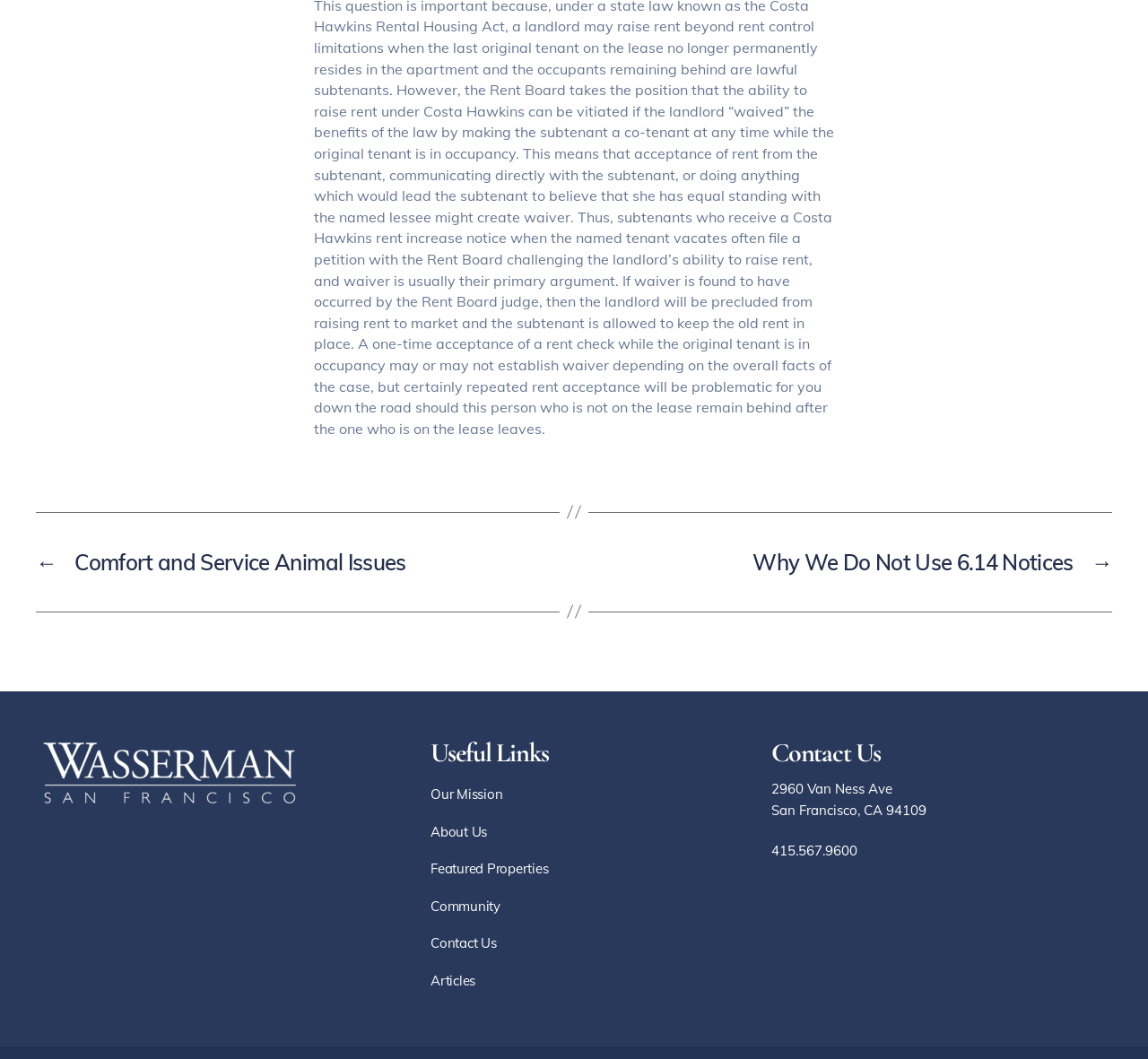What is the address mentioned in the Contact Us section? Based on the screenshot, please respond with a single word or phrase.

2960 Van Ness Ave San Francisco, CA 94109